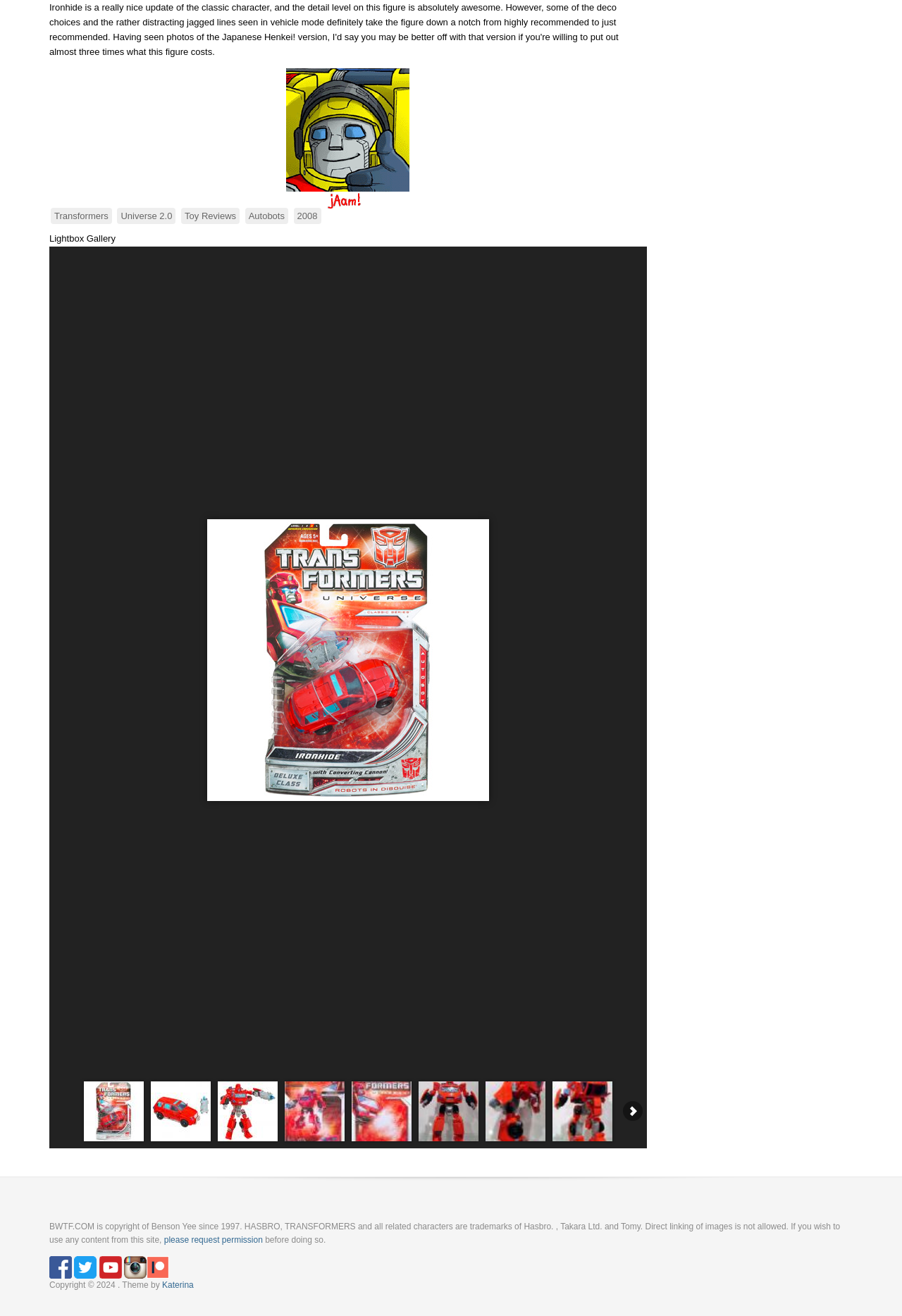Provide a one-word or brief phrase answer to the question:
How many images are there in the lightbox gallery?

15